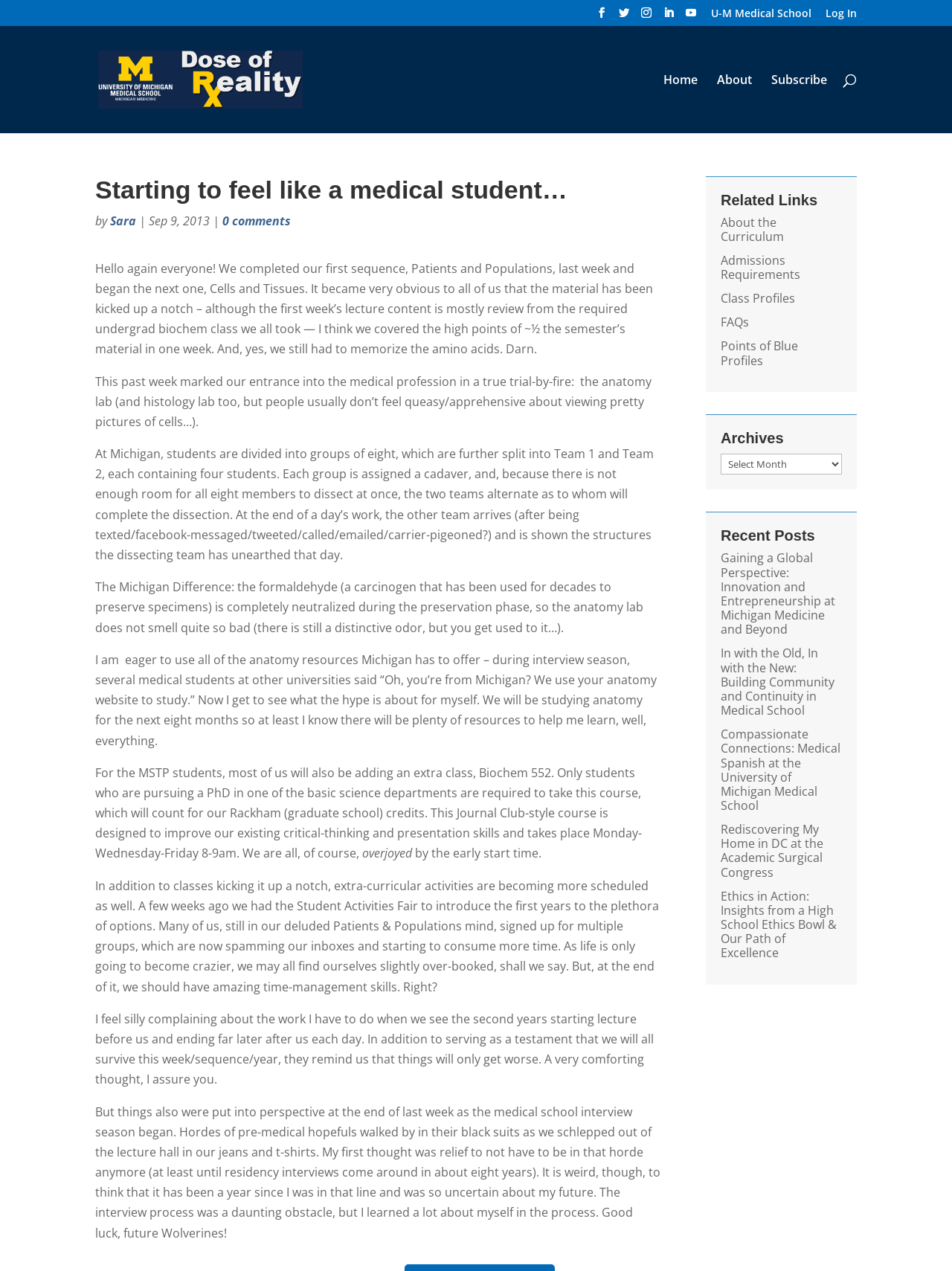Bounding box coordinates are specified in the format (top-left x, top-left y, bottom-right x, bottom-right y). All values are floating point numbers bounded between 0 and 1. Please provide the bounding box coordinate of the region this sentence describes: Sara

[0.116, 0.168, 0.143, 0.18]